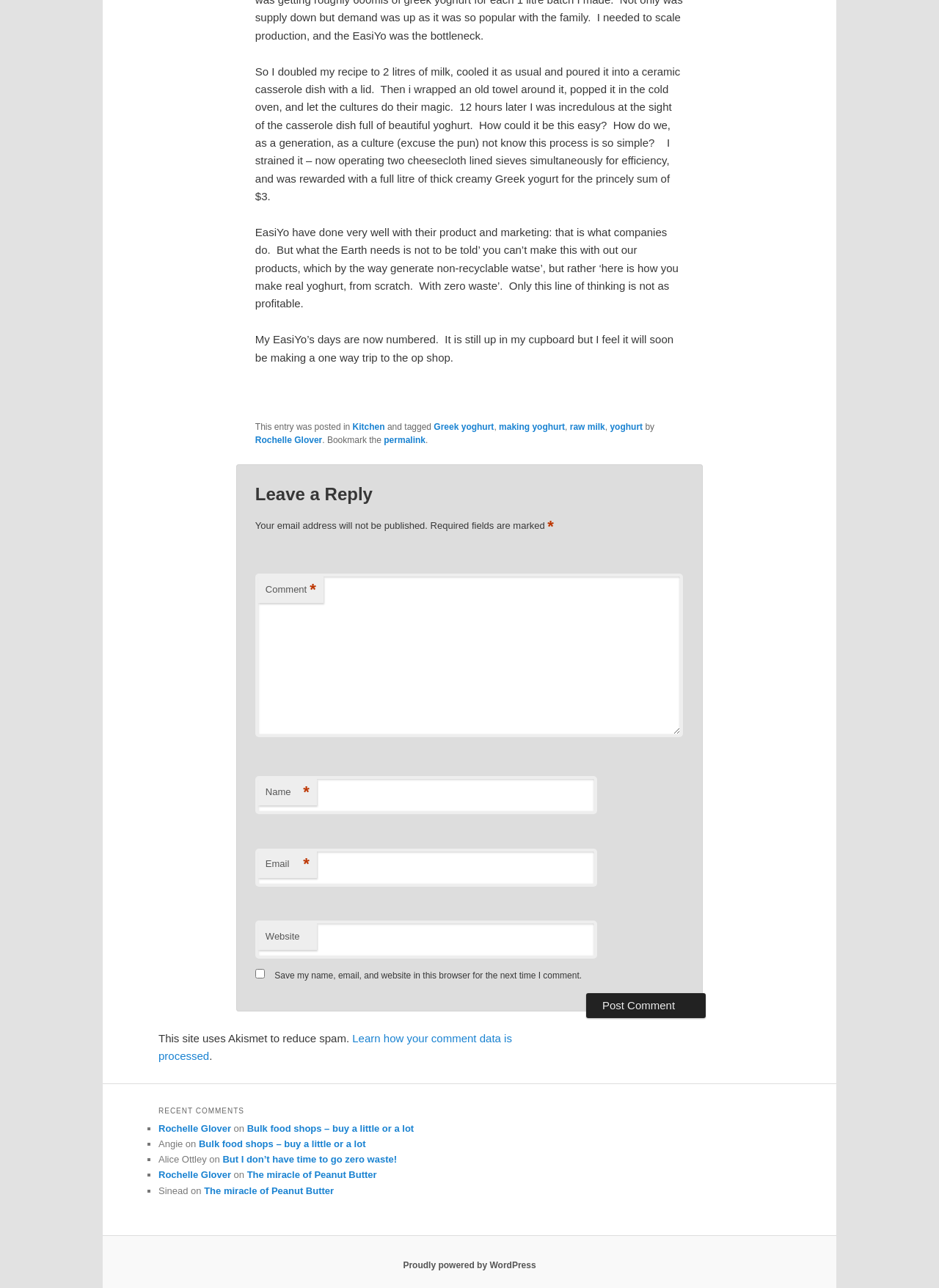Identify the bounding box coordinates for the UI element described as follows: National Voter Registration Day. Use the format (top-left x, top-left y, bottom-right x, bottom-right y) and ensure all values are floating point numbers between 0 and 1.

None